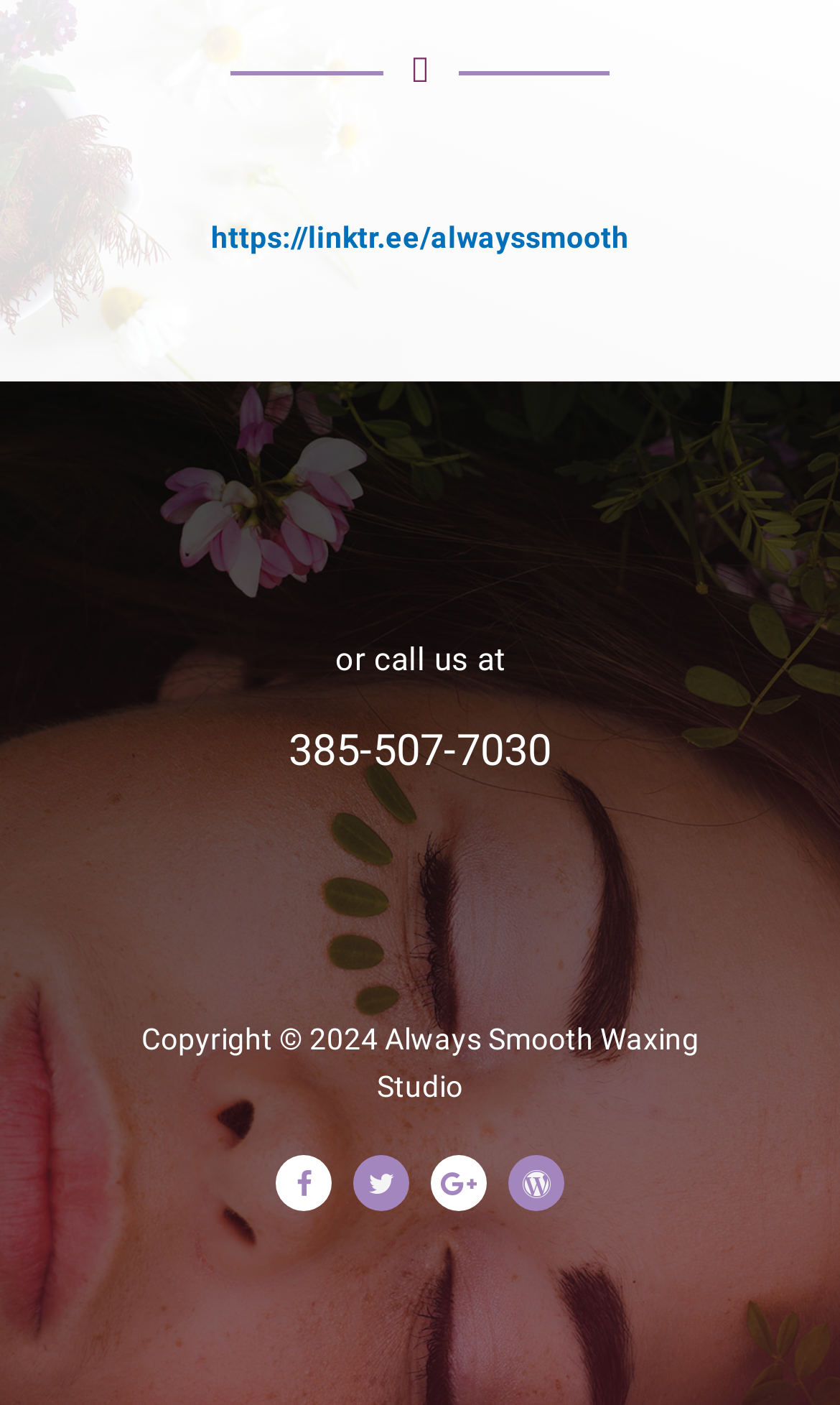Reply to the question with a single word or phrase:
What is the copyright year?

2024